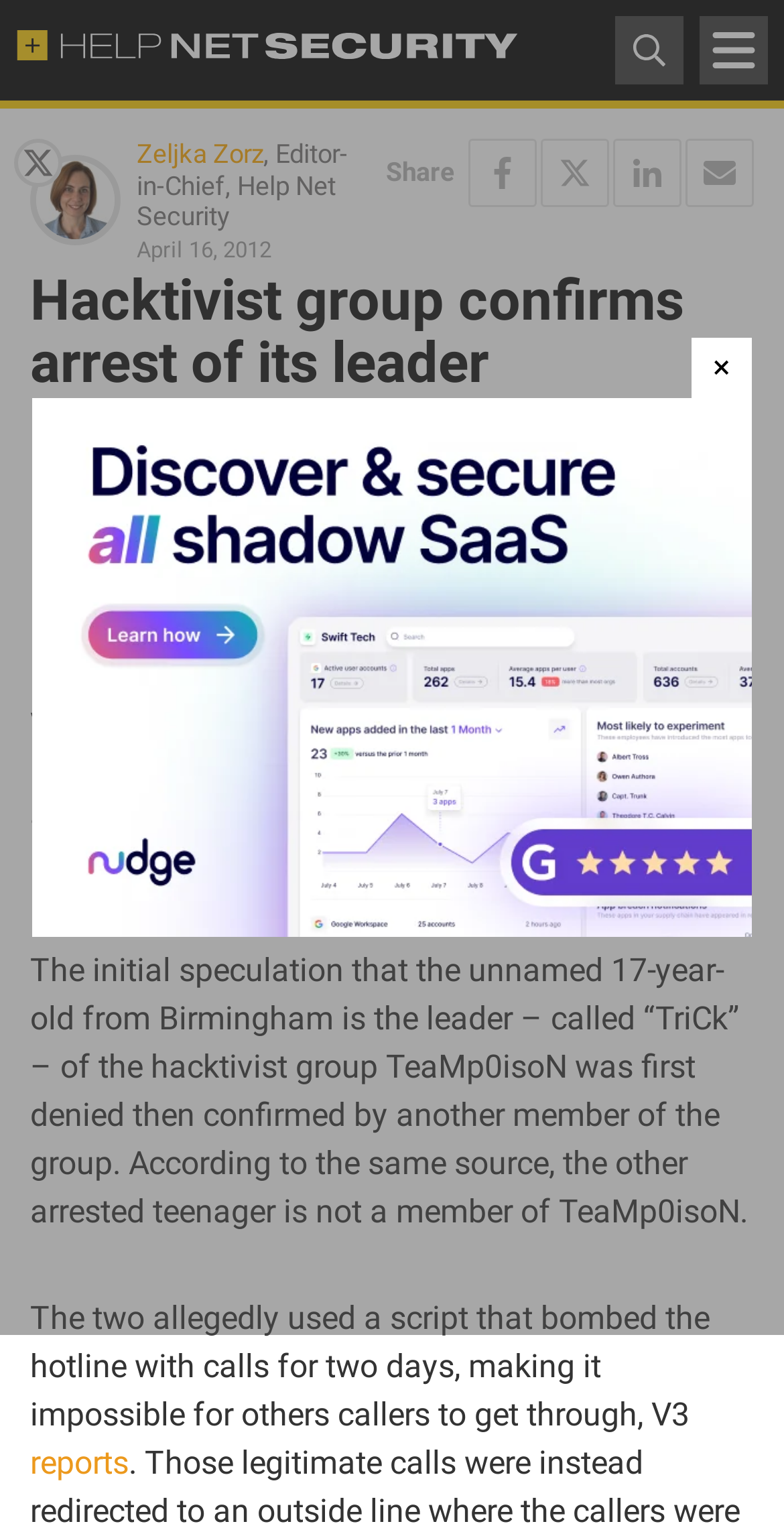What is the name of the hacktivist group mentioned in the article?
Answer the question with a single word or phrase derived from the image.

TeaMp0isoN